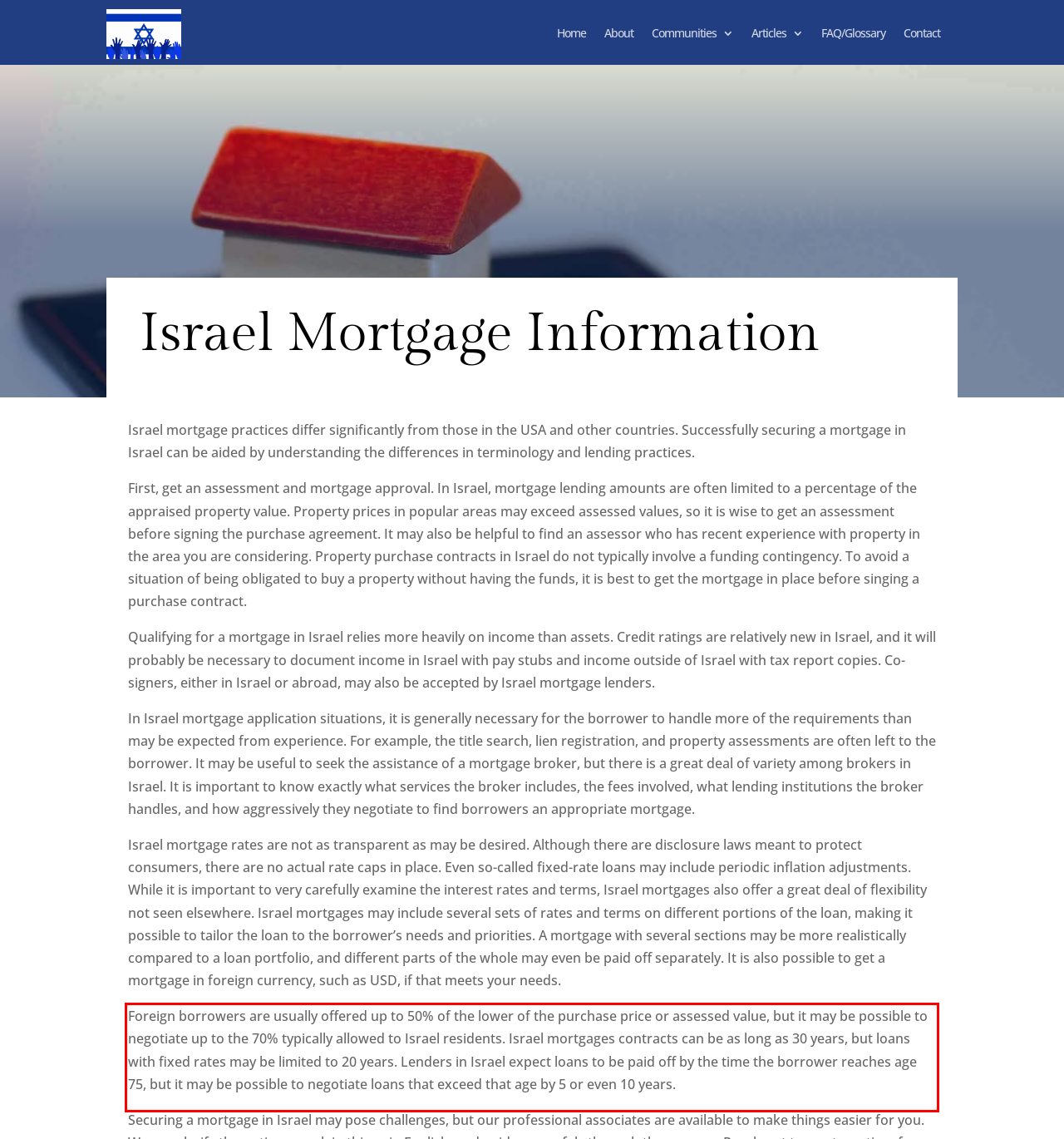Identify and extract the text within the red rectangle in the screenshot of the webpage.

Foreign borrowers are usually offered up to 50% of the lower of the purchase price or assessed value, but it may be possible to negotiate up to the 70% typically allowed to Israel residents. Israel mortgages contracts can be as long as 30 years, but loans with fixed rates may be limited to 20 years. Lenders in Israel expect loans to be paid off by the time the borrower reaches age 75, but it may be possible to negotiate loans that exceed that age by 5 or even 10 years.